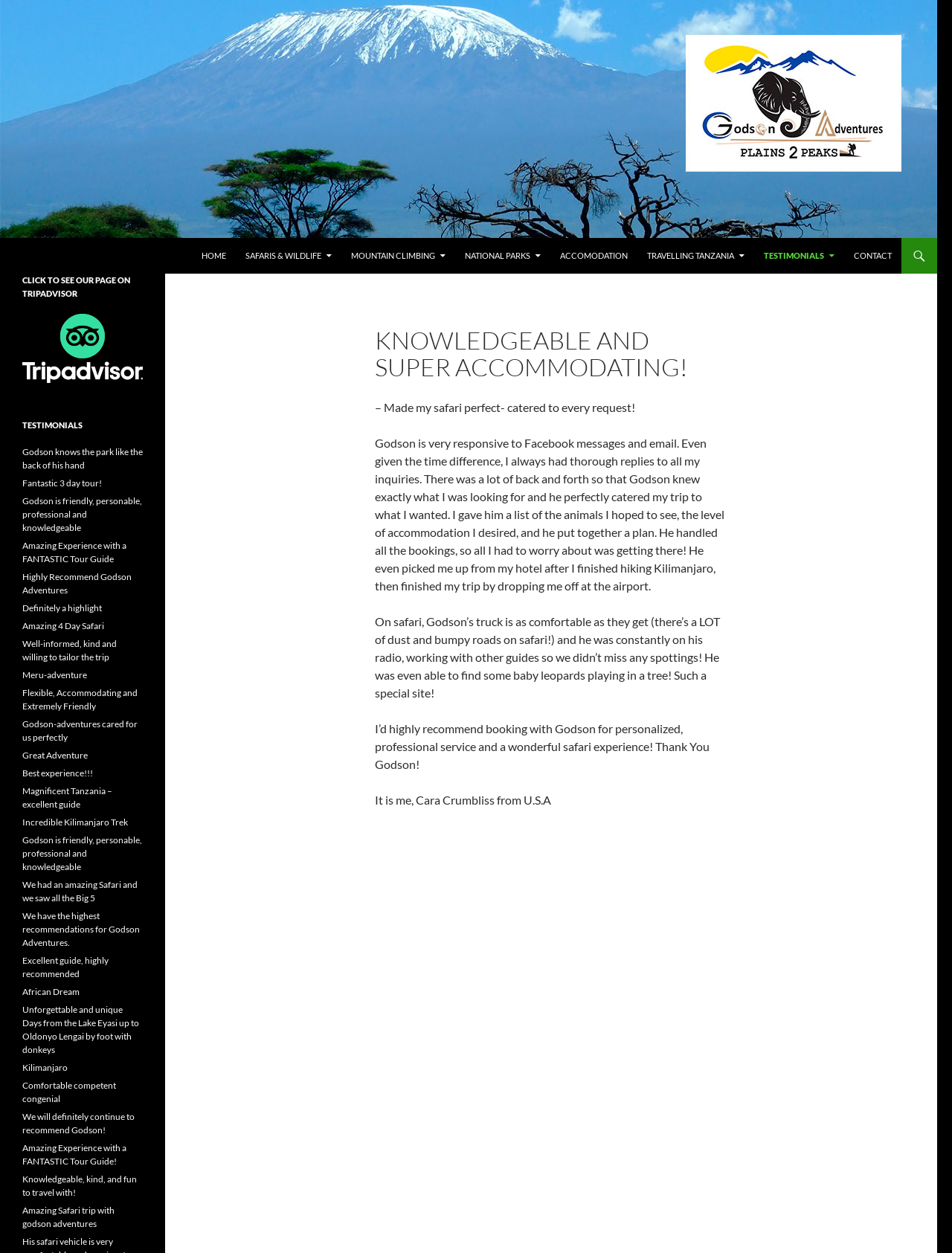Detail the various sections and features present on the webpage.

This webpage is about Godson Adventures, a safari and wildlife tour operator. At the top, there is a logo and a heading with the company name. Below the logo, there are several links to different sections of the website, including "HOME", "SAFARIS & WILDLIFE", "MOUNTAIN CLIMBING", "NATIONAL PARKS", "ACCOMMODATION", "TRAVELLING TANZANIA", "TESTIMONIALS", and "CONTACT".

The main content of the page is a testimonial from a satisfied customer, Cara Crumbliss from the U.S.A. The testimonial is divided into four paragraphs, praising Godson's responsiveness, personalized service, and expertise in planning a safari trip. The customer mentions that Godson catered to their every request, handled all the bookings, and even picked them up from their hotel after they finished hiking Kilimanjaro.

To the left of the testimonial, there is a section with multiple links to other testimonials from previous customers. These links are arranged vertically, with each link describing a positive experience with Godson Adventures. The section is headed by a title "TESTIMONIALS" and has a link to TripAdvisor.

At the very top of the page, there is a heading "– plains 2 peaks" and a link to see the company's page on TripAdvisor.